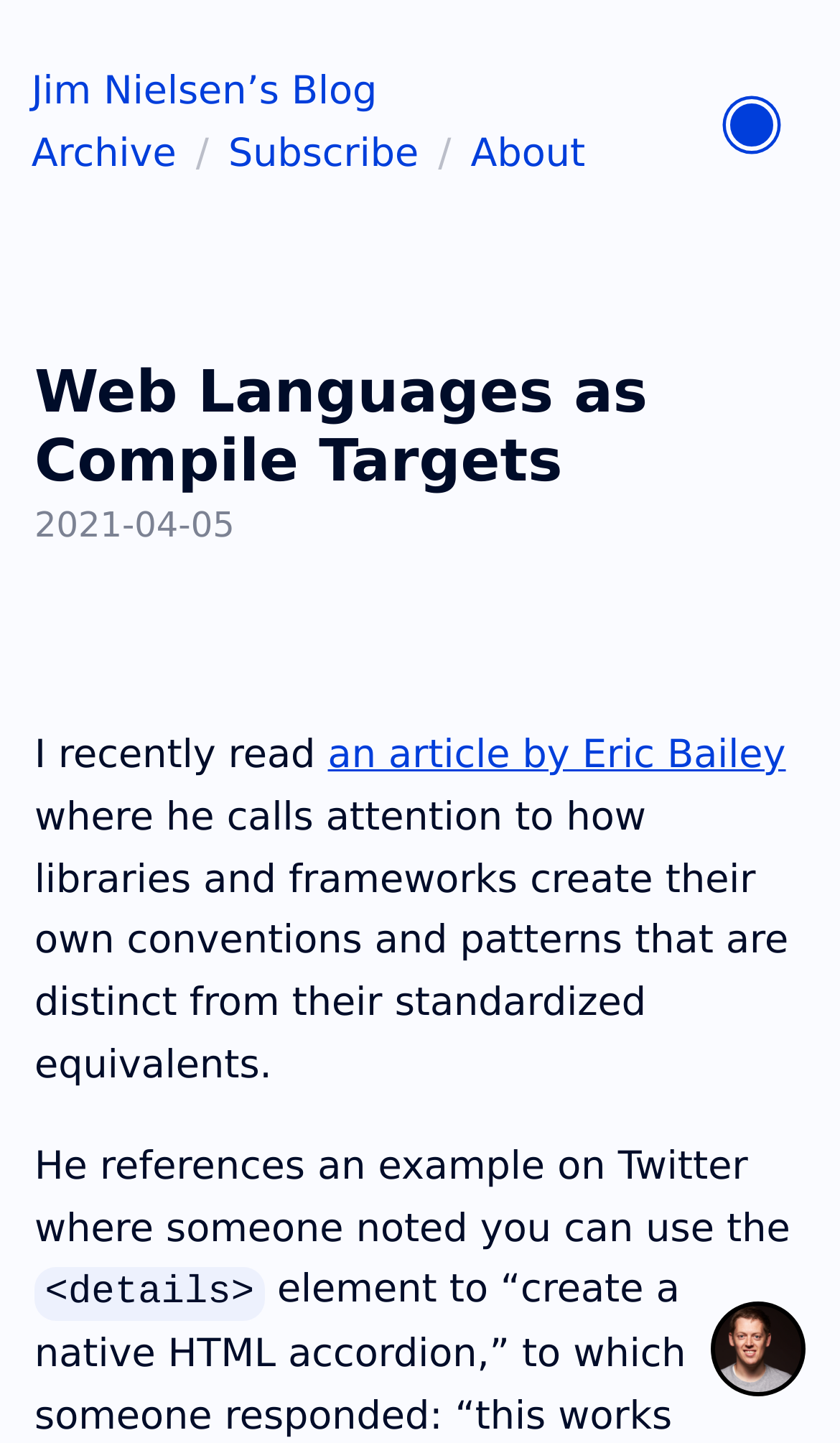Identify the bounding box for the UI element specified in this description: "an article by Eric Bailey". The coordinates must be four float numbers between 0 and 1, formatted as [left, top, right, bottom].

[0.39, 0.508, 0.935, 0.539]